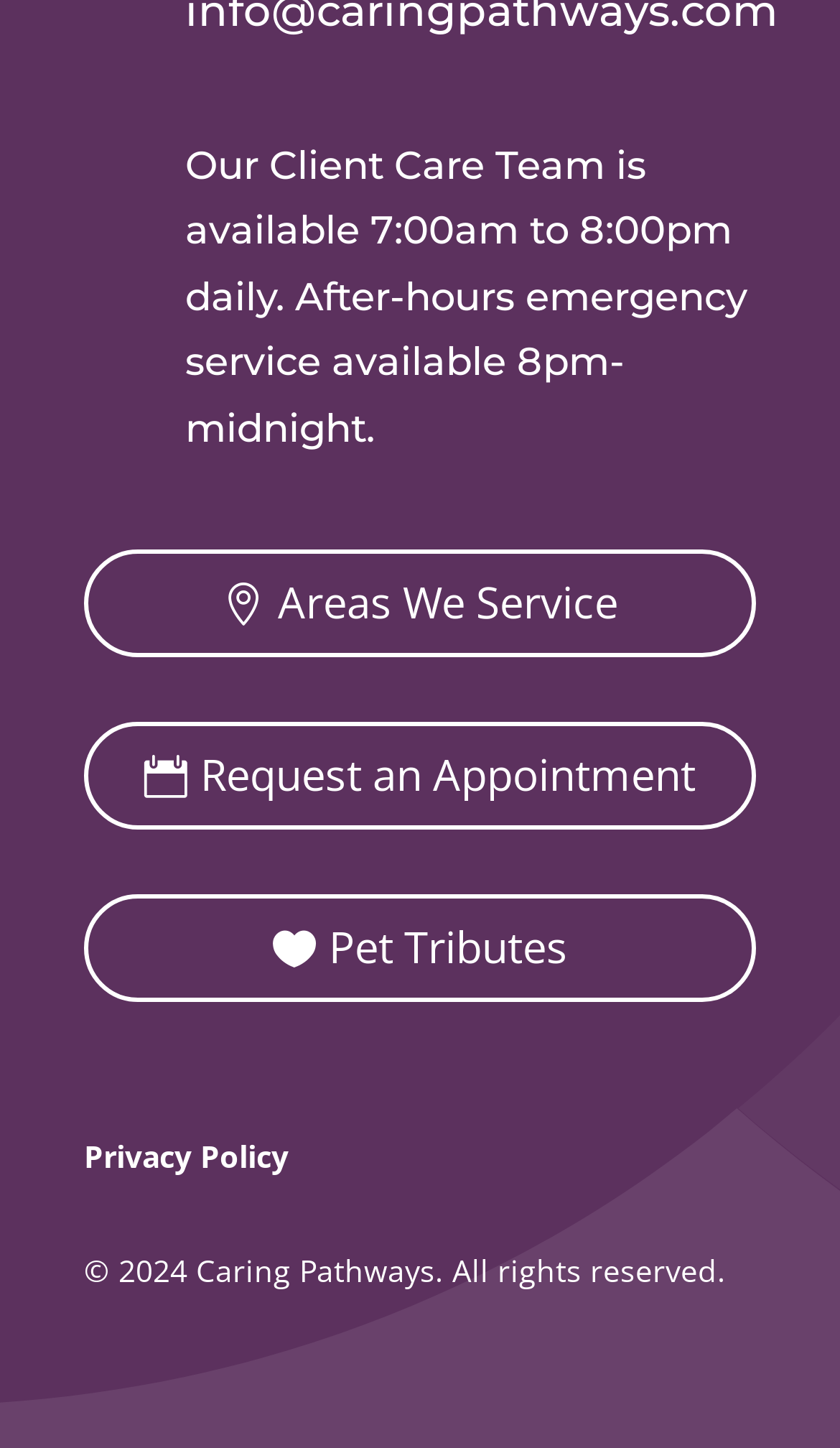What is the name of the company owning the website?
Answer the question with a thorough and detailed explanation.

I found this information by looking at the copyright text at the bottom of the webpage, which says '© 2024 Caring Pathways. All rights reserved.'